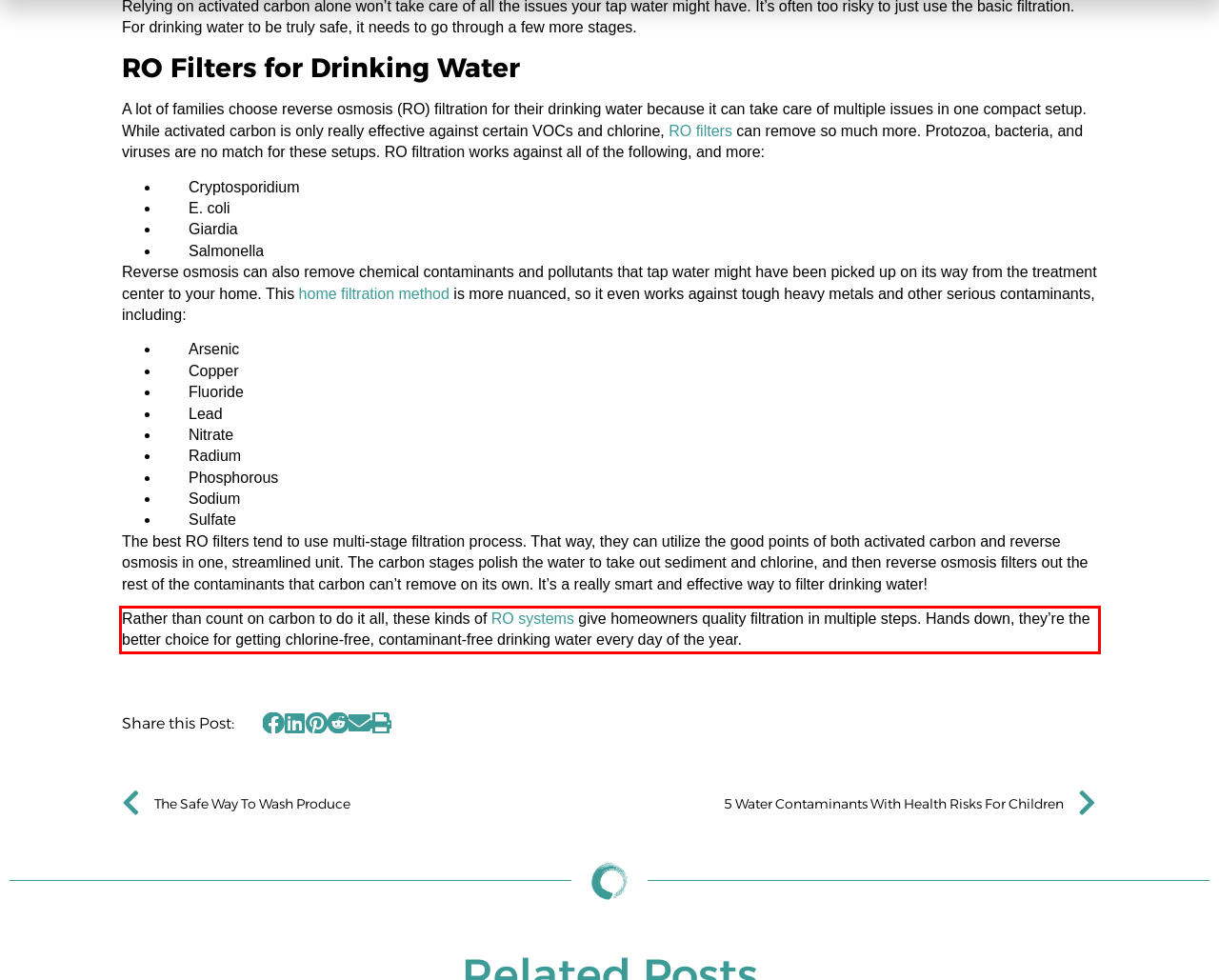You are provided with a screenshot of a webpage that includes a red bounding box. Extract and generate the text content found within the red bounding box.

Rather than count on carbon to do it all, these kinds of RO systems give homeowners quality filtration in multiple steps. Hands down, they’re the better choice for getting chlorine-free, contaminant-free drinking water every day of the year.